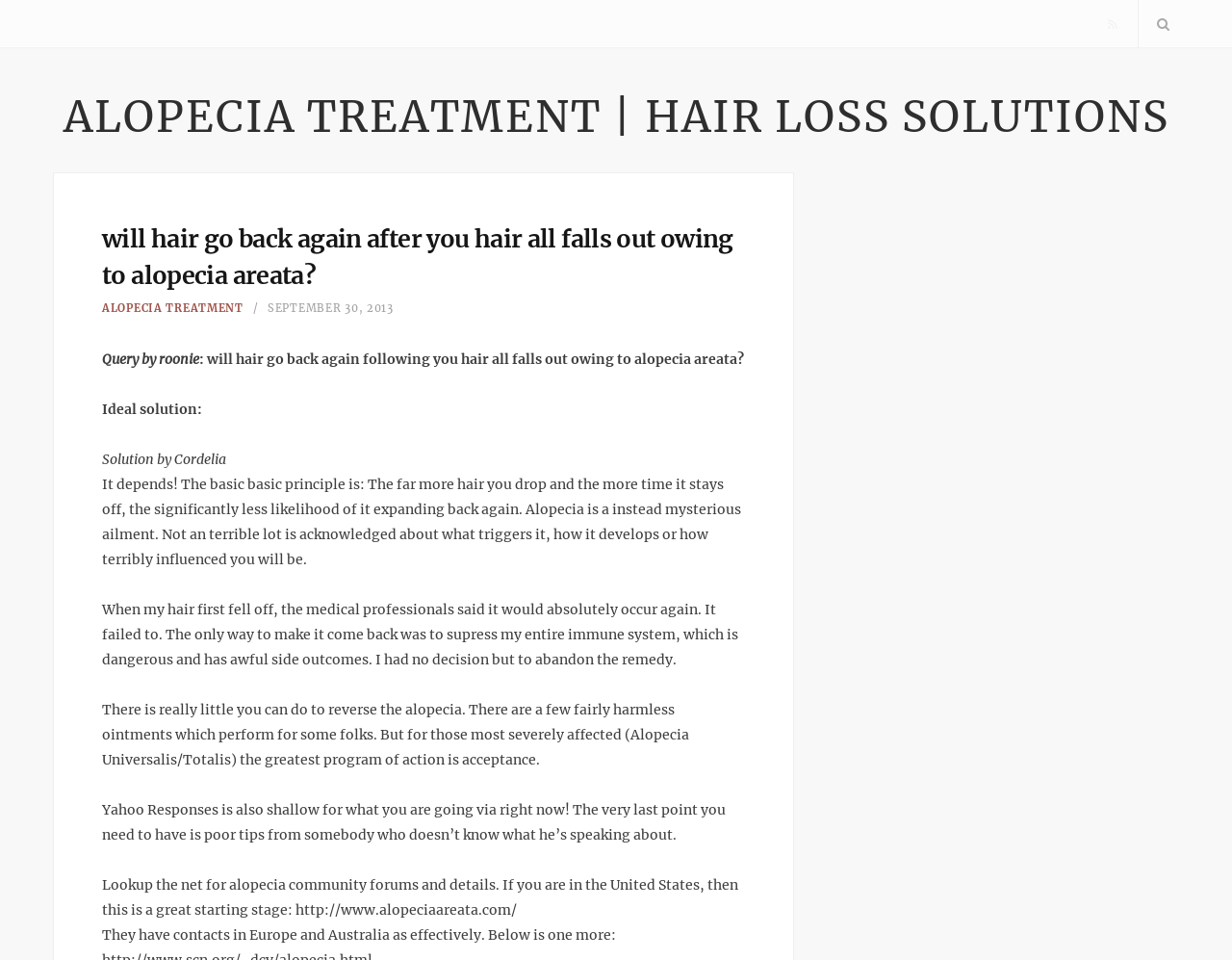Respond concisely with one word or phrase to the following query:
What is the URL provided for further information on alopecia?

http://www.alopeciaareata.com/